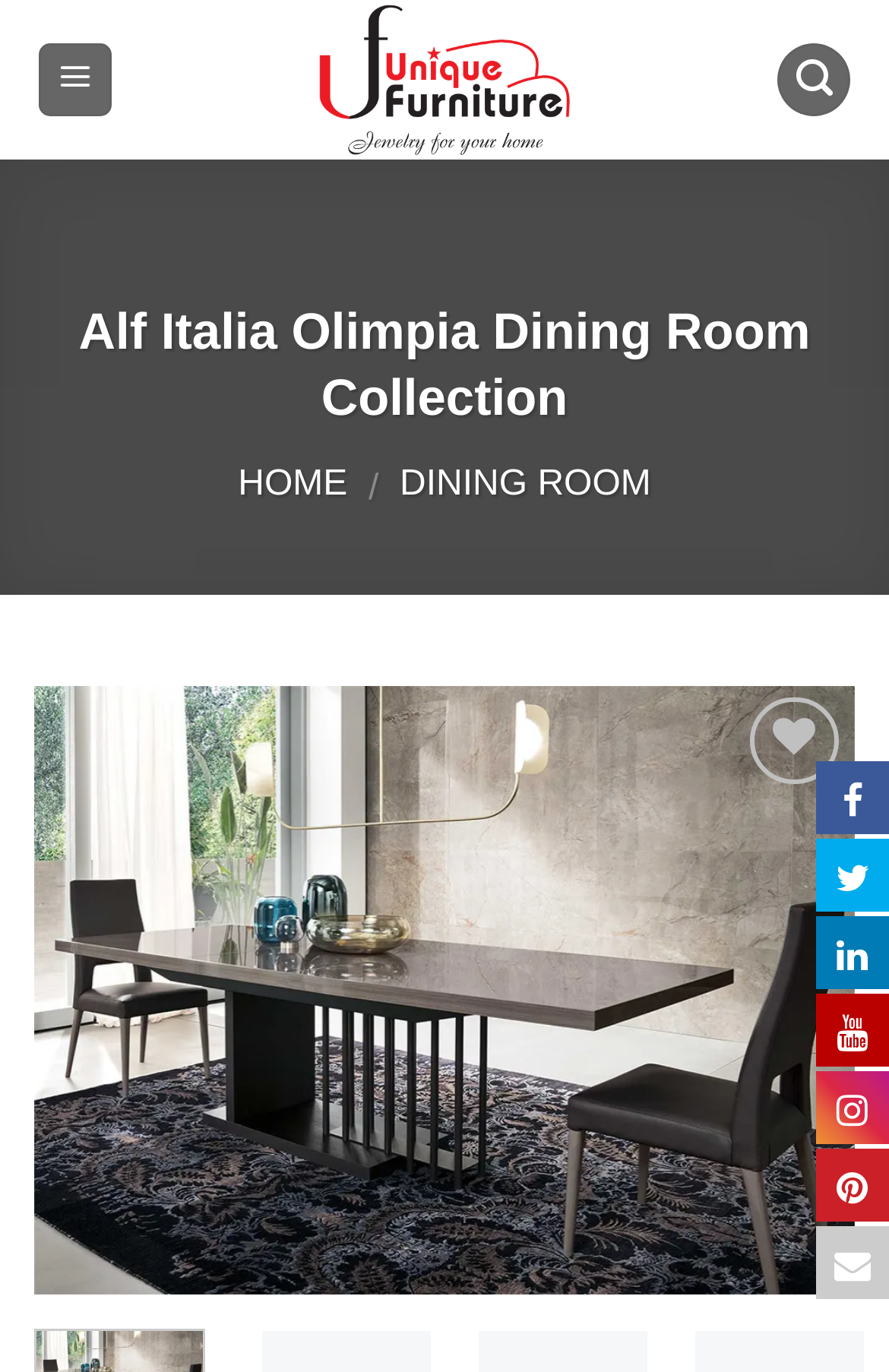Your task is to find and give the main heading text of the webpage.

Alf Italia Olimpia Dining Room Collection